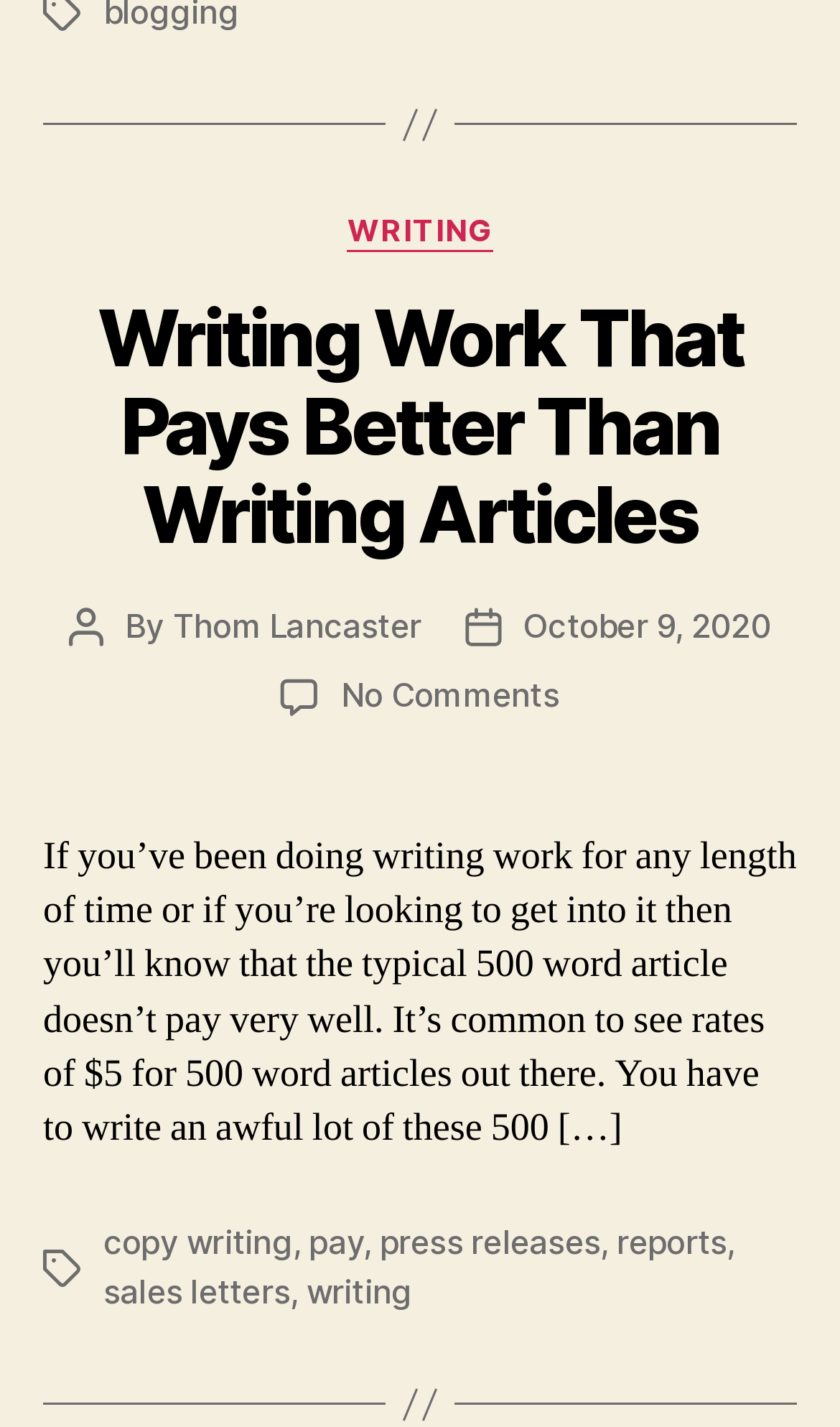Answer briefly with one word or phrase:
How many comments does the article have?

No Comments